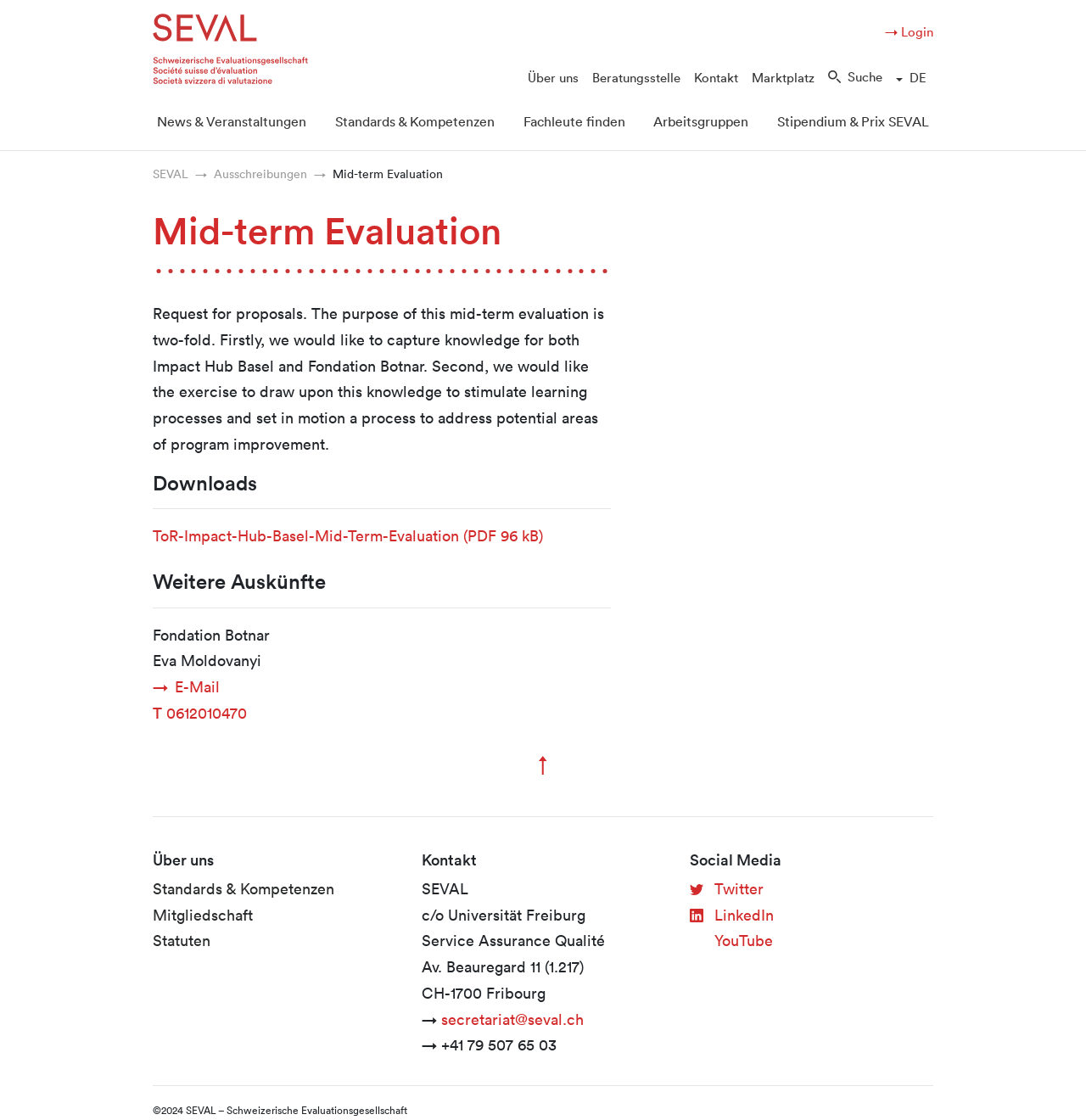Provide the bounding box coordinates of the HTML element described as: "News & Veranstaltungen". The bounding box coordinates should be four float numbers between 0 and 1, i.e., [left, top, right, bottom].

[0.141, 0.085, 0.285, 0.134]